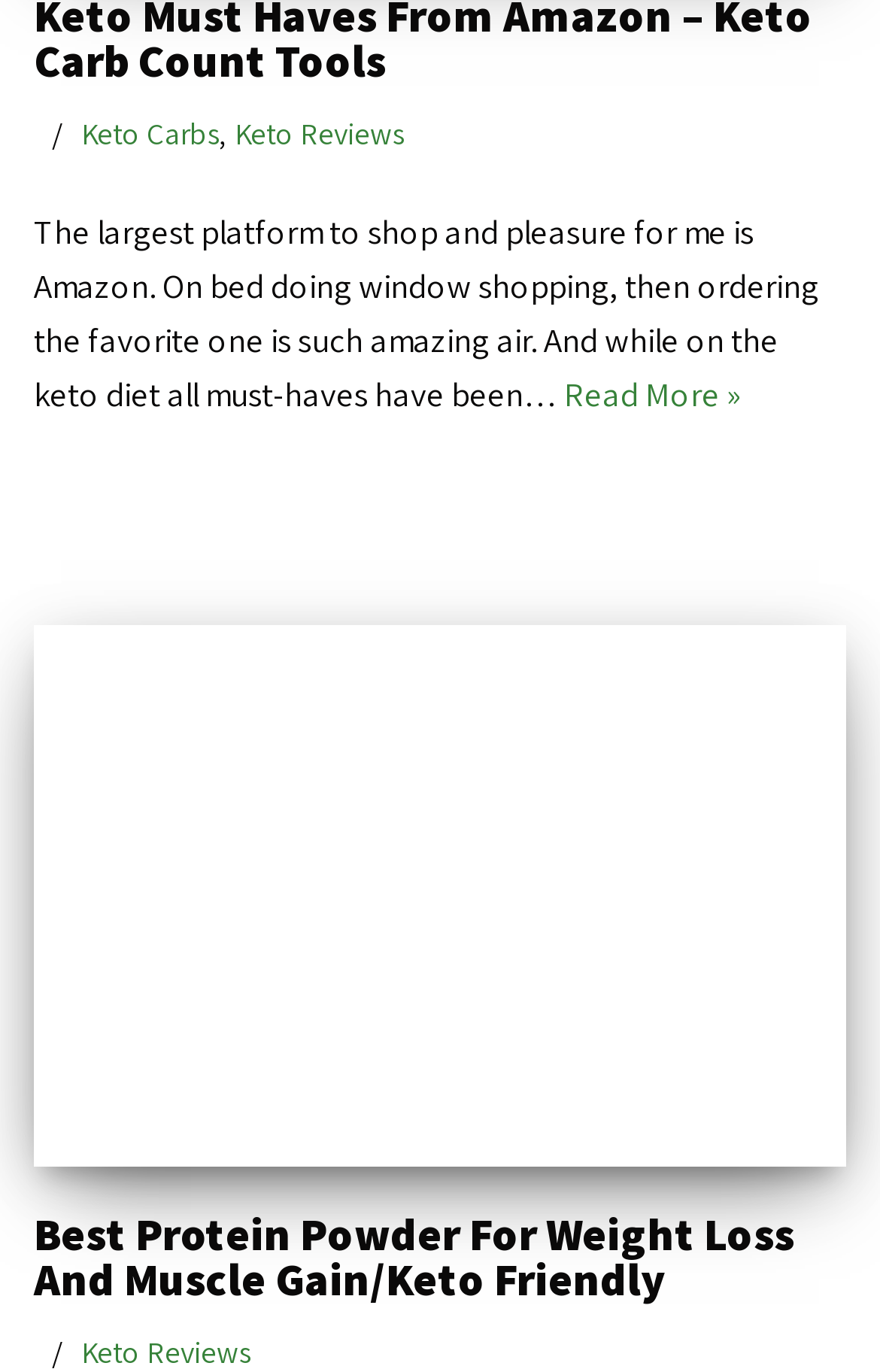Please determine the bounding box coordinates, formatted as (top-left x, top-left y, bottom-right x, bottom-right y), with all values as floating point numbers between 0 and 1. Identify the bounding box of the region described as: Keto Carbs

[0.092, 0.082, 0.249, 0.111]